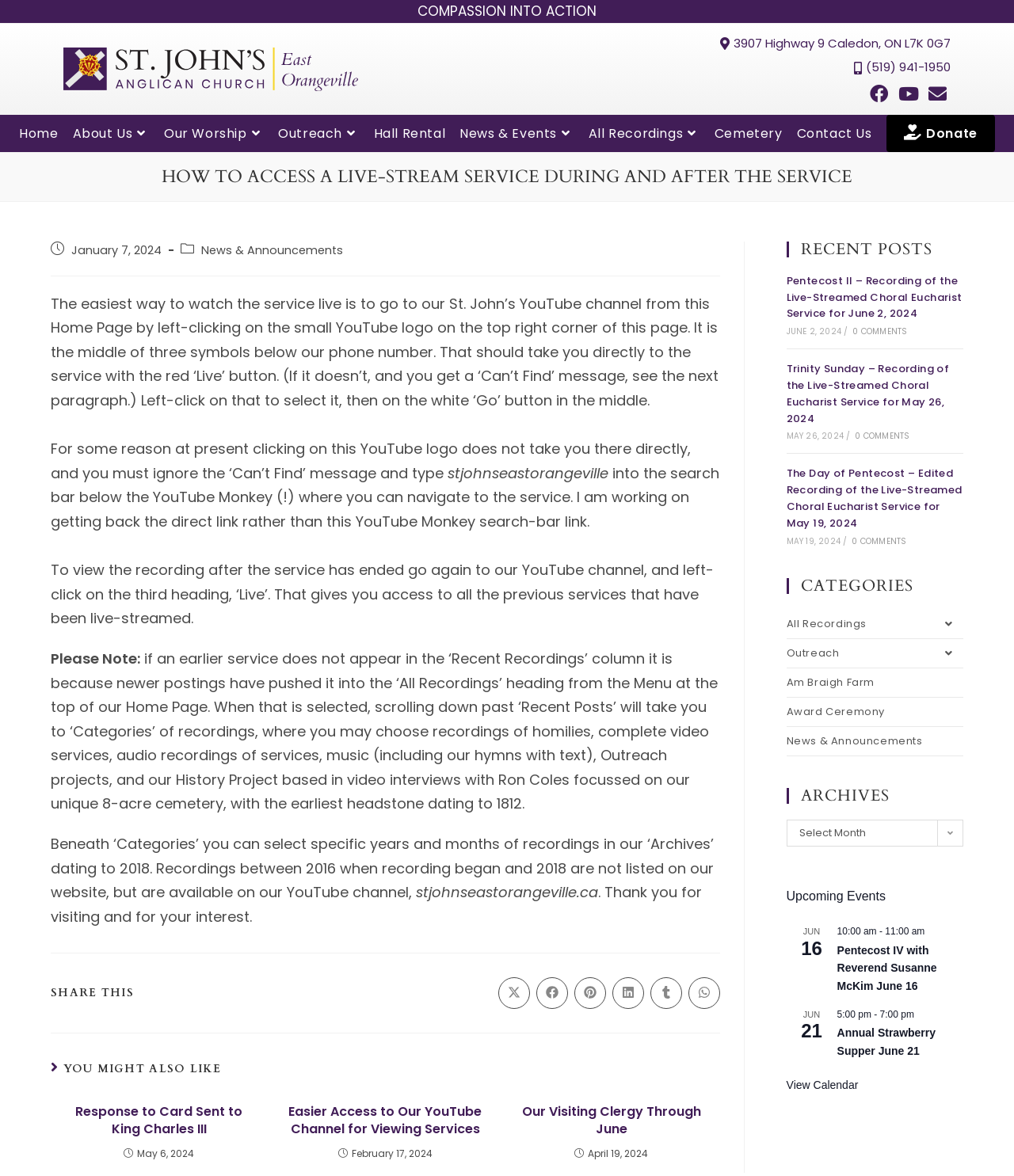Can you identify the bounding box coordinates of the clickable region needed to carry out this instruction: 'Share on Facebook'? The coordinates should be four float numbers within the range of 0 to 1, stated as [left, top, right, bottom].

[0.529, 0.831, 0.56, 0.858]